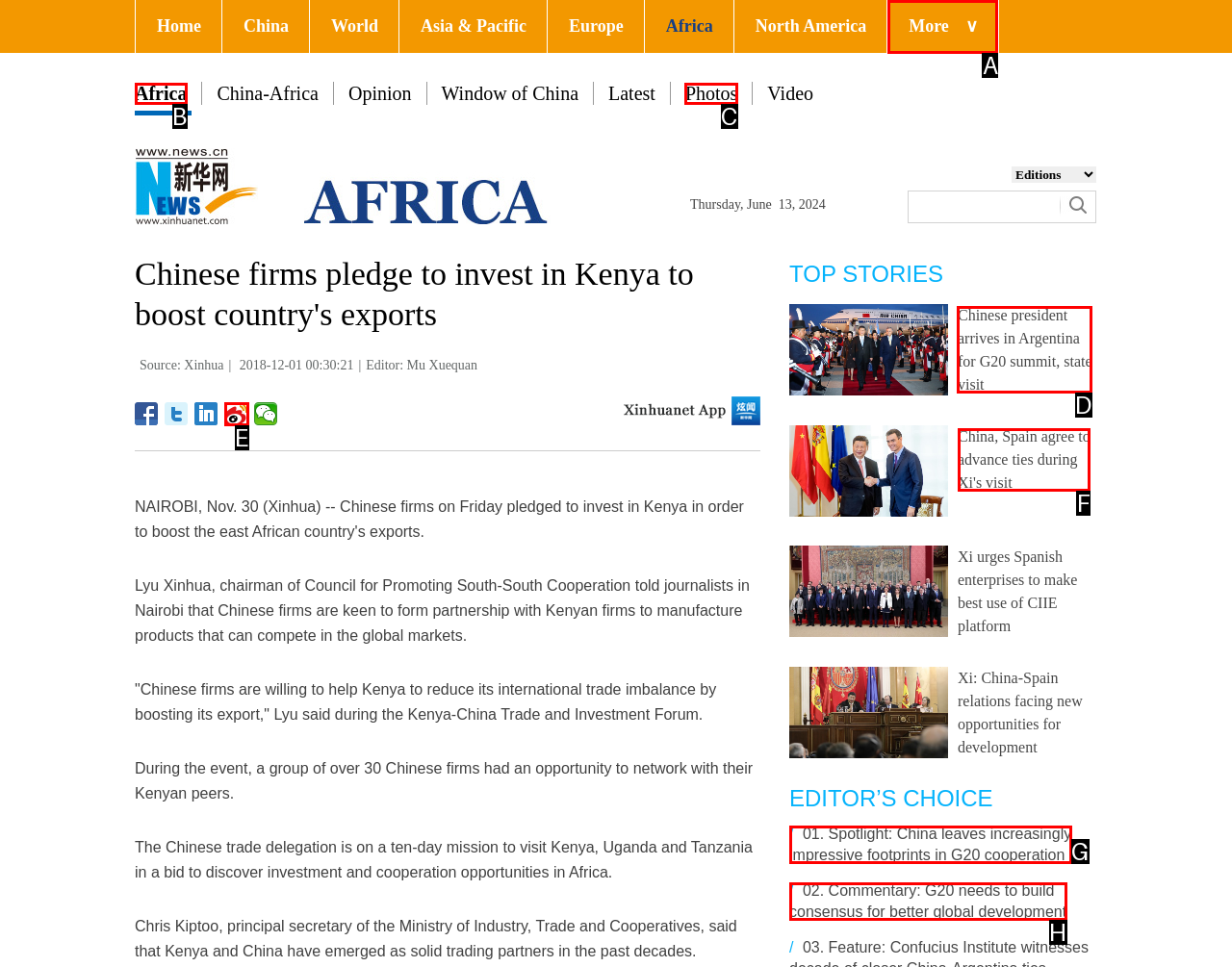Find the appropriate UI element to complete the task: Read the news about Chinese president arrives in Argentina for G20 summit. Indicate your choice by providing the letter of the element.

D